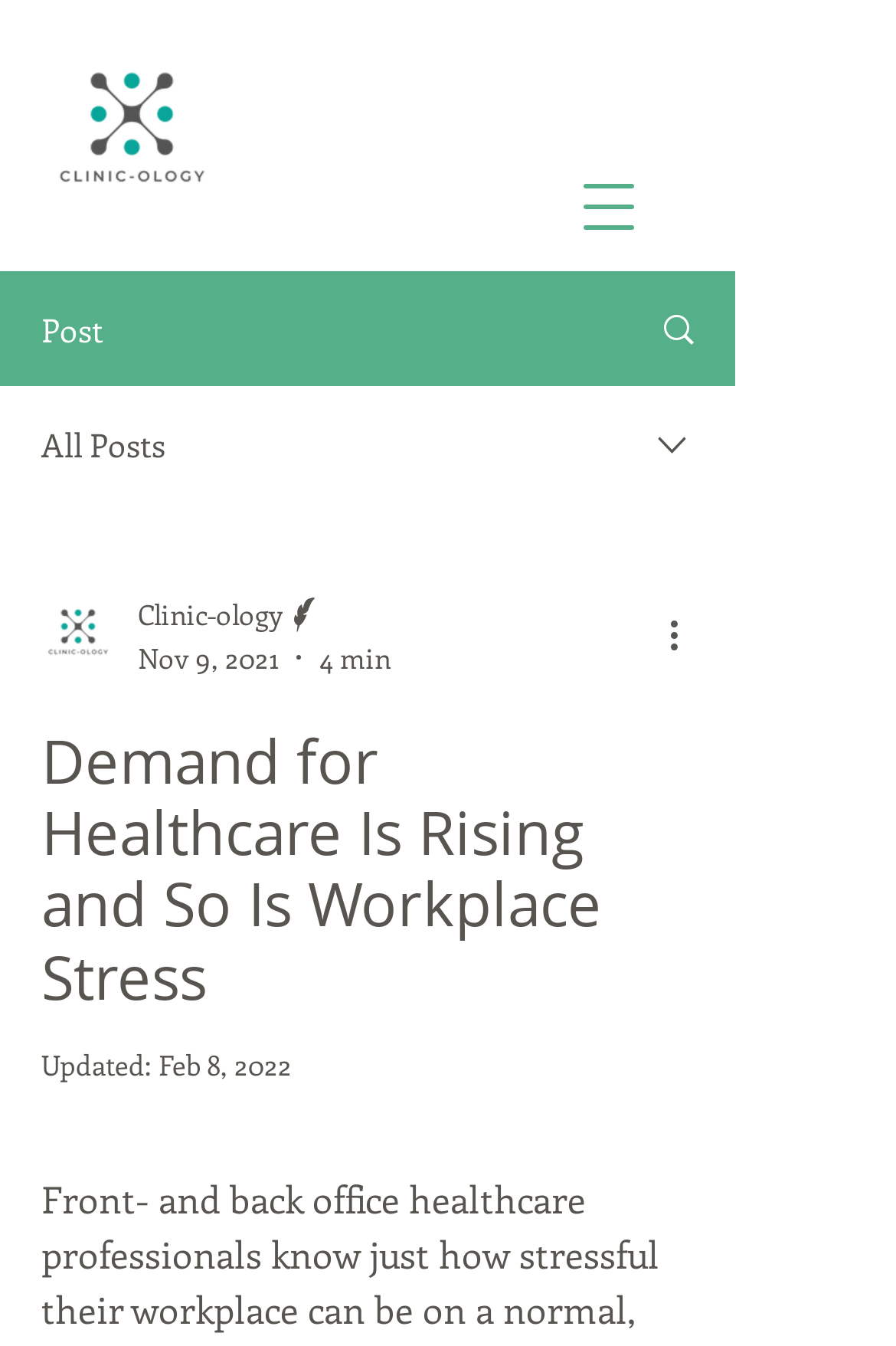Present a detailed account of what is displayed on the webpage.

The webpage appears to be a blog post or article page, with a prominent heading "Demand for Healthcare Is Rising and So Is Workplace Stress" located near the top center of the page. Below the heading, there is a section with the writer's information, including their picture, name "Clinic-ology Writer", and the date "Nov 9, 2021" and estimated reading time "4 min". 

To the top left, there is a logo image "Clinic-ology Logo.png" and a link "Post" next to it. On the top right, there is a button "Open navigation menu" and a link with an image. 

The page has a navigation menu or dropdown list, which is currently not expanded, located at the top center. There is also a button "More actions" on the top right, which is not pressed.

The main content of the page is not explicitly described in the accessibility tree, but based on the meta description, it likely discusses the stress faced by healthcare professionals during the COVID-19 pandemic.